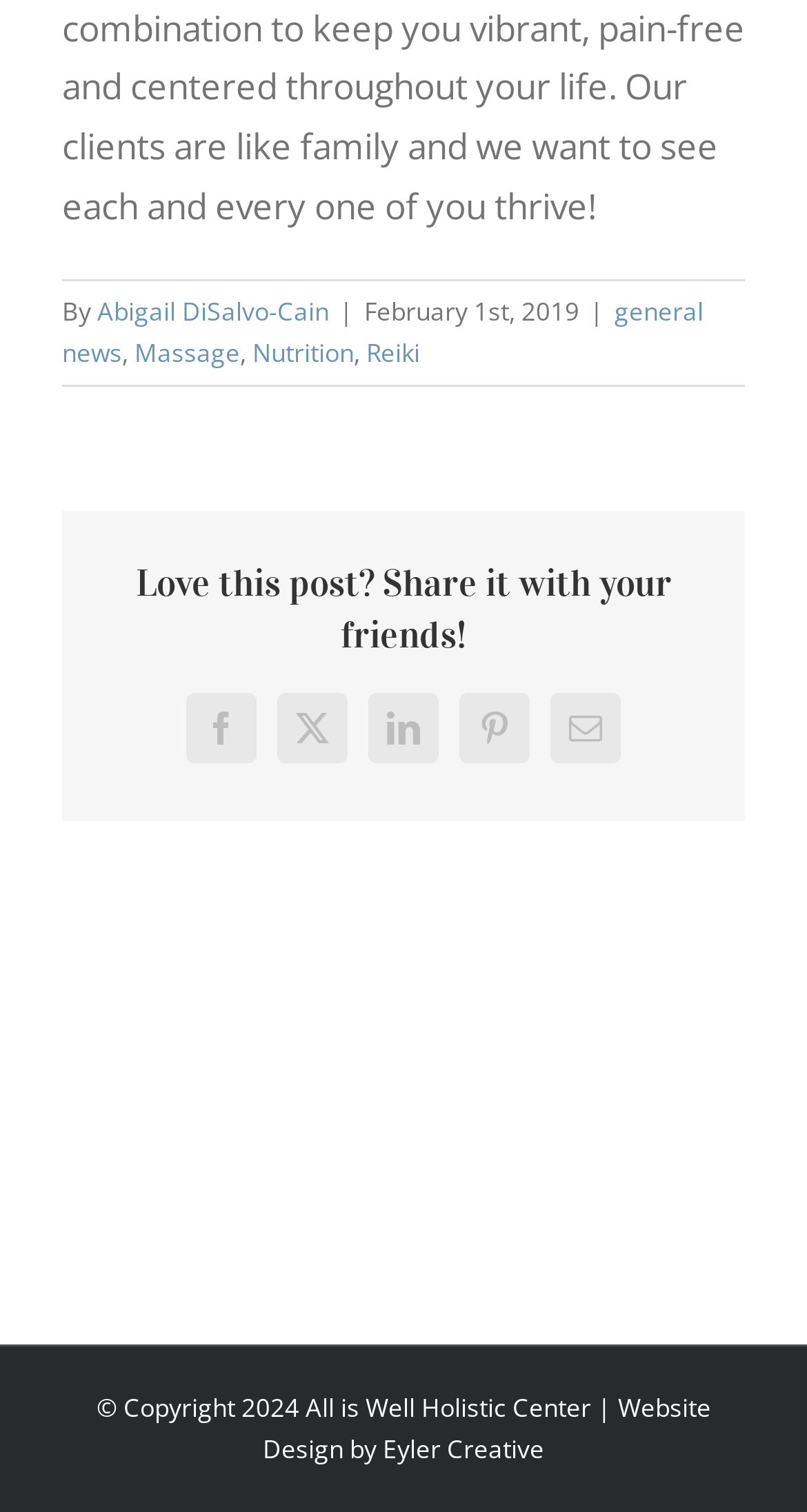Extract the bounding box coordinates for the described element: "Specials". The coordinates should be represented as four float numbers between 0 and 1: [left, top, right, bottom].

None